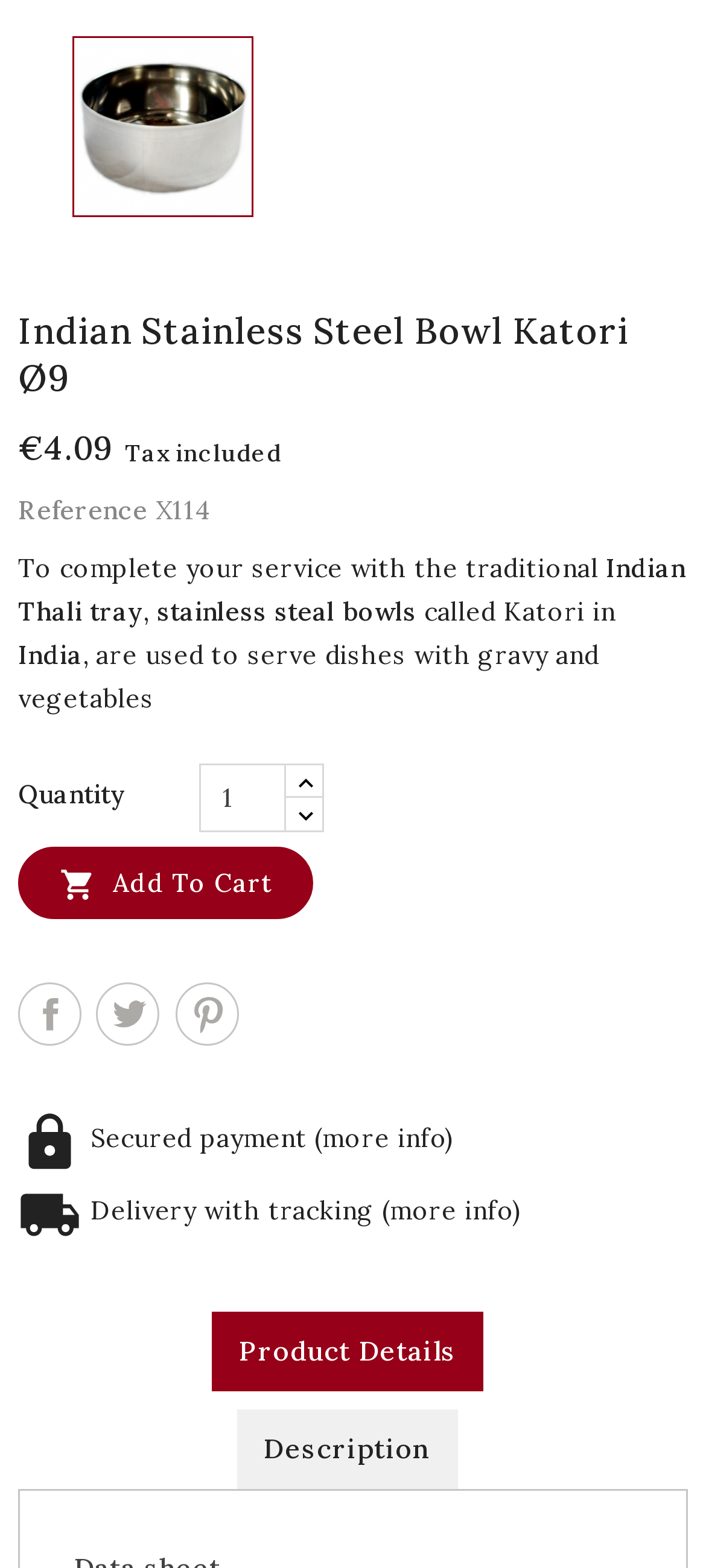Identify the bounding box coordinates of the clickable section necessary to follow the following instruction: "Click description". The coordinates should be presented as four float numbers from 0 to 1, i.e., [left, top, right, bottom].

[0.335, 0.899, 0.649, 0.949]